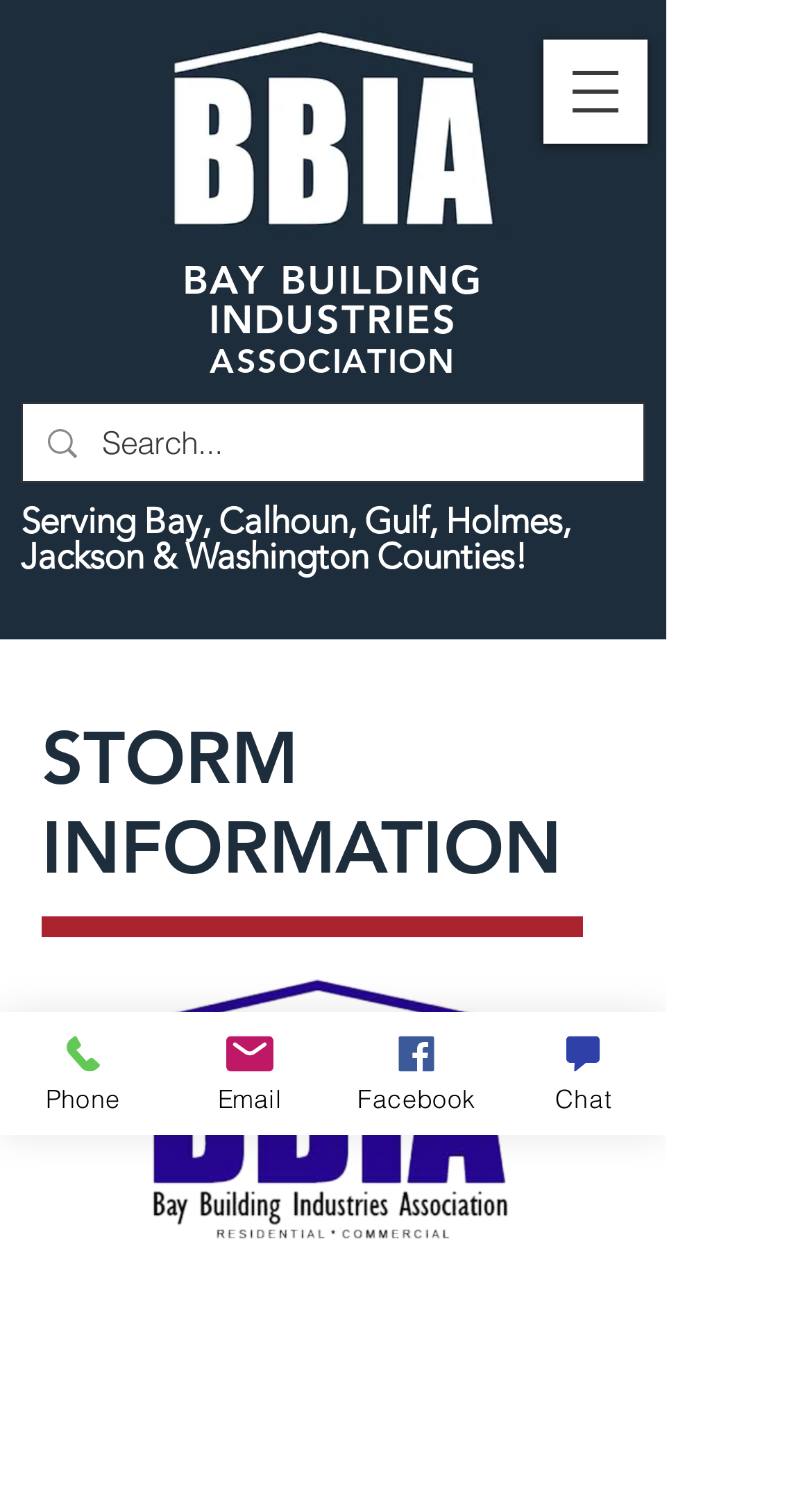Offer a detailed explanation of the webpage layout and contents.

The webpage is focused on providing storm updates and useful information for disaster preparedness in Bay County, FL, and surrounding areas. At the top left, there is a search bar with a magnifying glass icon, accompanied by a "Search..." placeholder text. Below the search bar, there is a logo of the Bay Building Industries Association (BBIA) in a large size.

On the top right, there is an "Open navigation menu" button. Below it, there is a link stating that the association serves Bay, Calhoun, Gulf, Holmes, Jackson, and Washington Counties. 

The main content of the webpage is divided into two sections. The first section is headed by "STORM INFORMATION" and contains a message from the BBIA, which provides some information and quick links as a resource for preparing for potential storms. This section also features an image of the BBIA logo.

The second section, located at the bottom of the page, contains contact information, including links to phone, email, and Facebook, each accompanied by a corresponding icon. There is also a "Chat" button on the far right.

Throughout the webpage, there are several images, including the BBIA logo, a search icon, and social media icons. The overall layout is organized, with clear headings and concise text, making it easy to navigate and find relevant information.